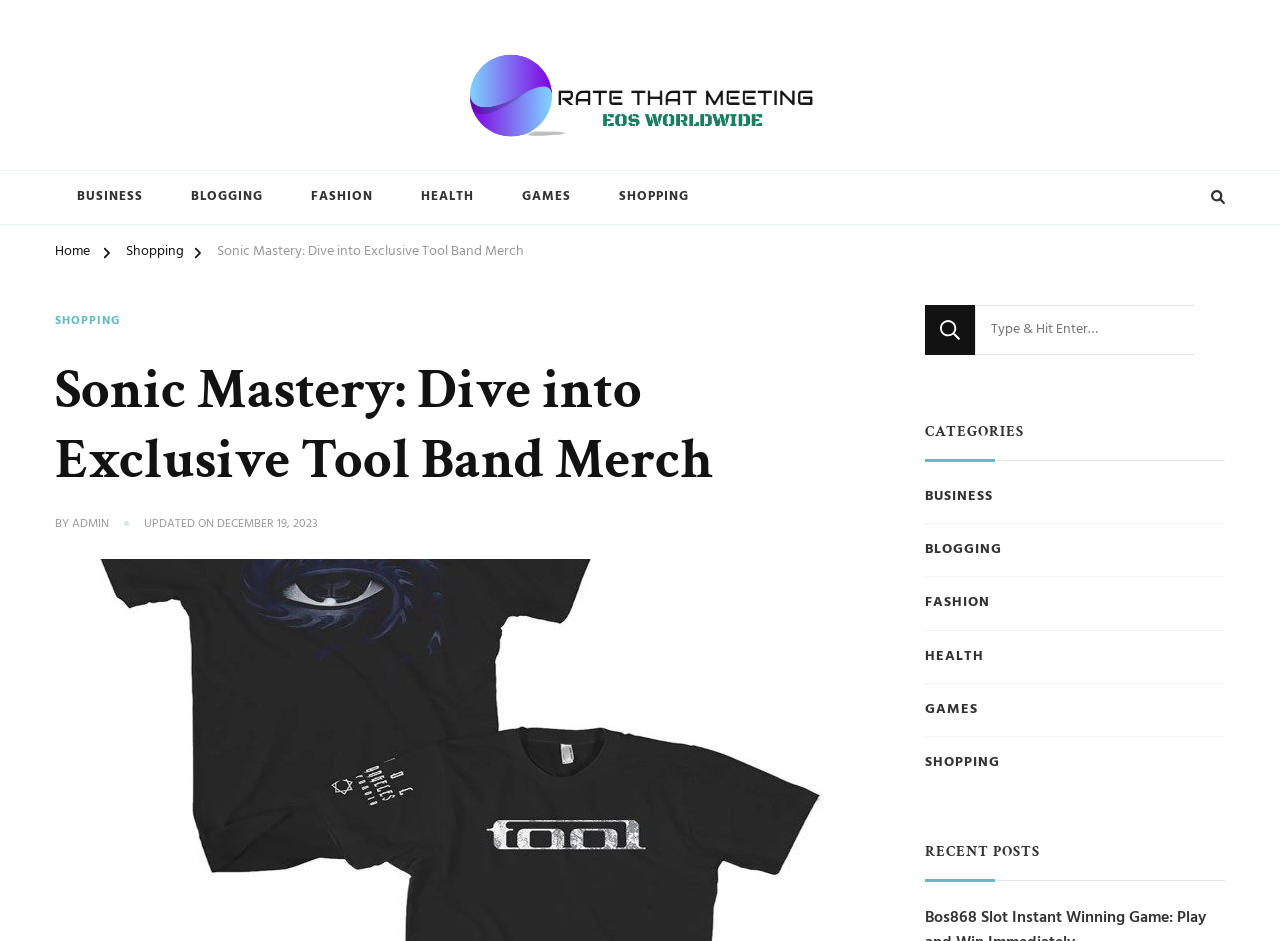Identify the coordinates of the bounding box for the element that must be clicked to accomplish the instruction: "Go to Home".

[0.043, 0.255, 0.07, 0.287]